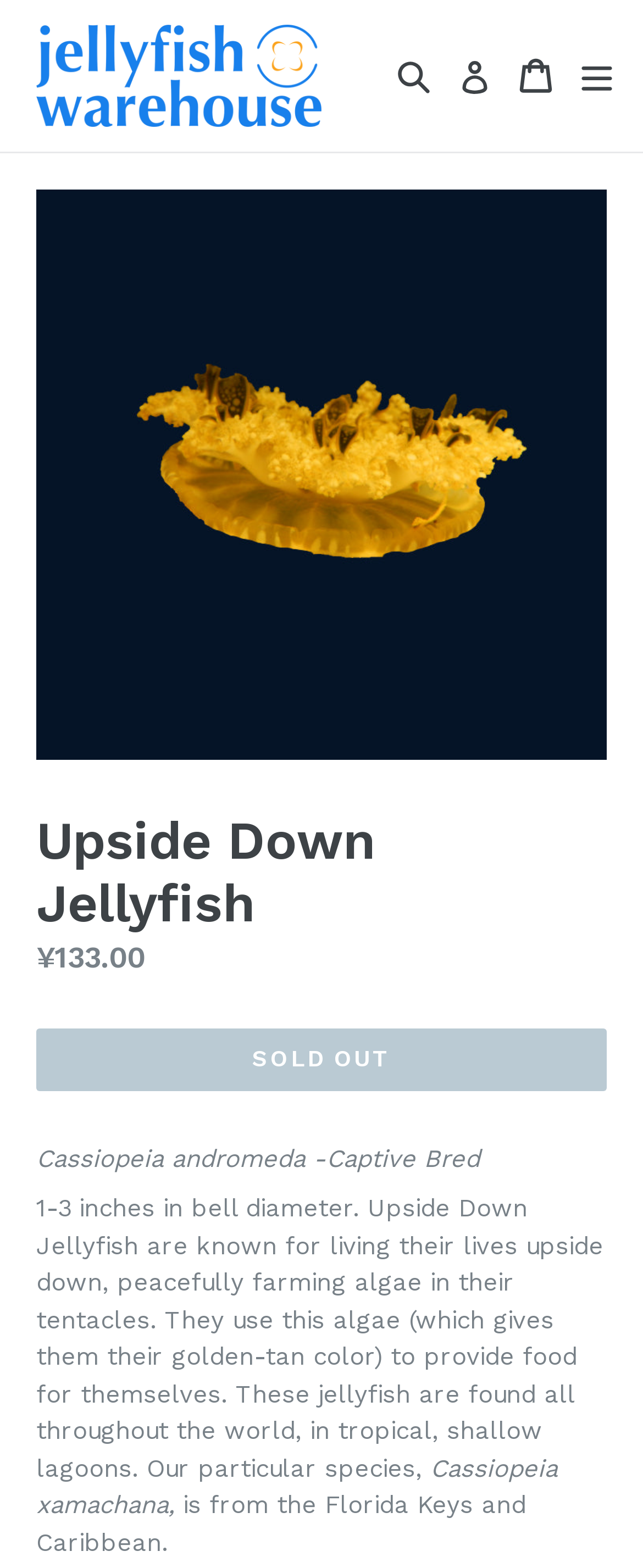Bounding box coordinates are to be given in the format (top-left x, top-left y, bottom-right x, bottom-right y). All values must be floating point numbers between 0 and 1. Provide the bounding box coordinate for the UI element described as: expand/collapse

[0.887, 0.013, 0.969, 0.083]